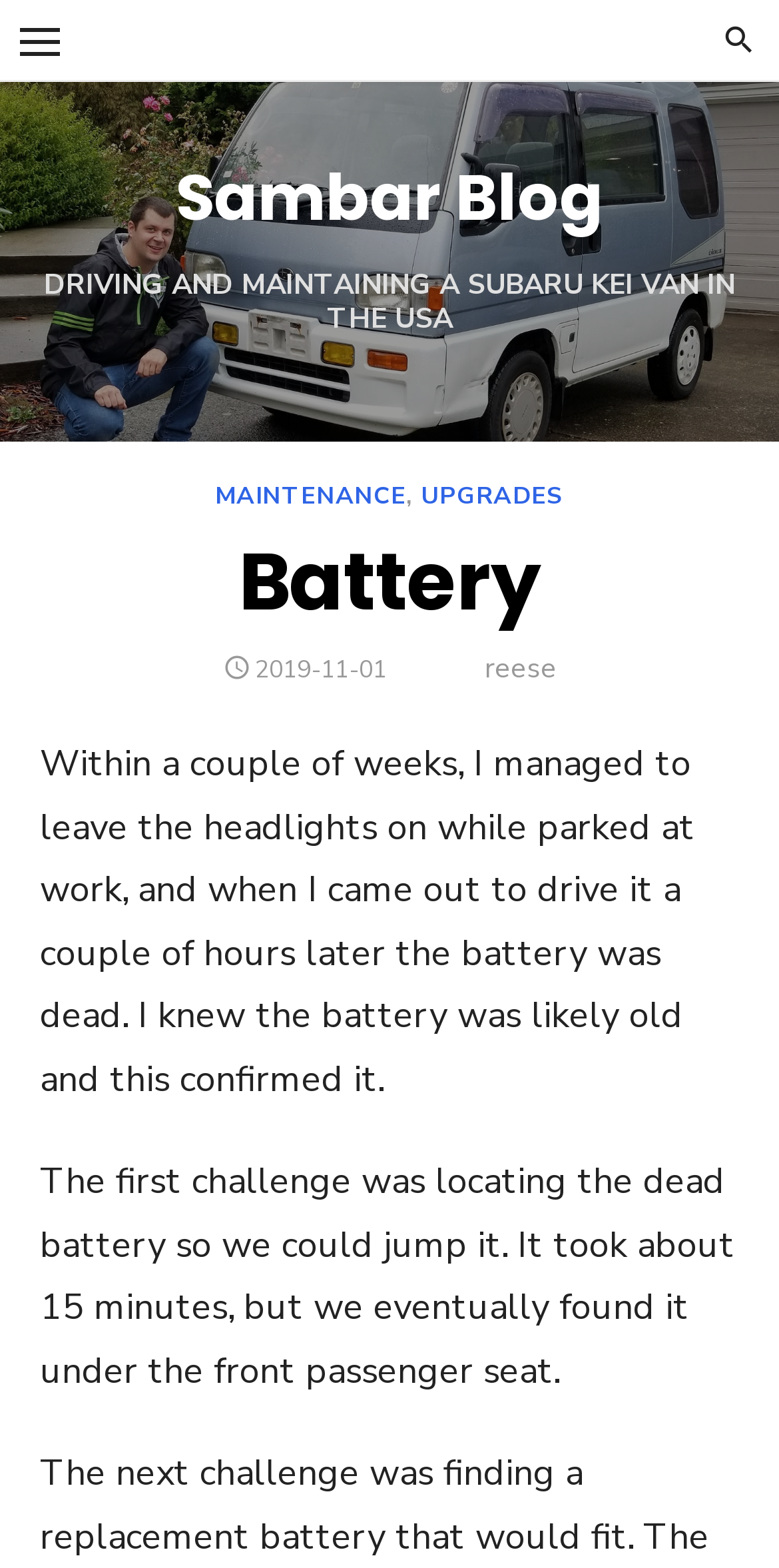What is the title of the blog post?
Based on the image, please offer an in-depth response to the question.

I determined the title of the blog post by looking at the StaticText element with the bounding box coordinates [0.056, 0.169, 0.944, 0.215], which contains the text 'DRIVING AND MAINTAINING A SUBARU KEI VAN IN THE USA'.